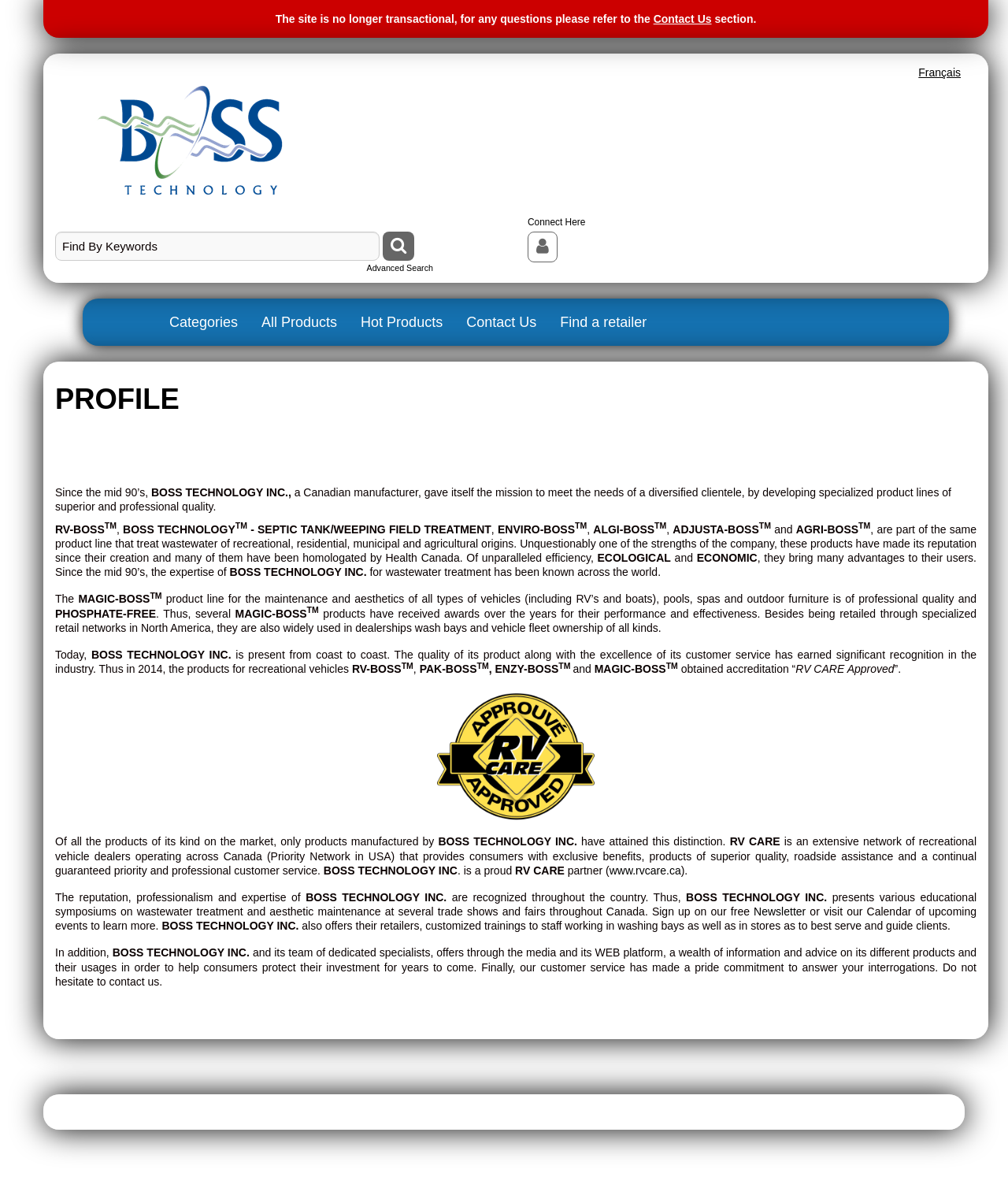Provide the bounding box coordinates for the area that should be clicked to complete the instruction: "Search by keywords".

[0.055, 0.197, 0.5, 0.234]